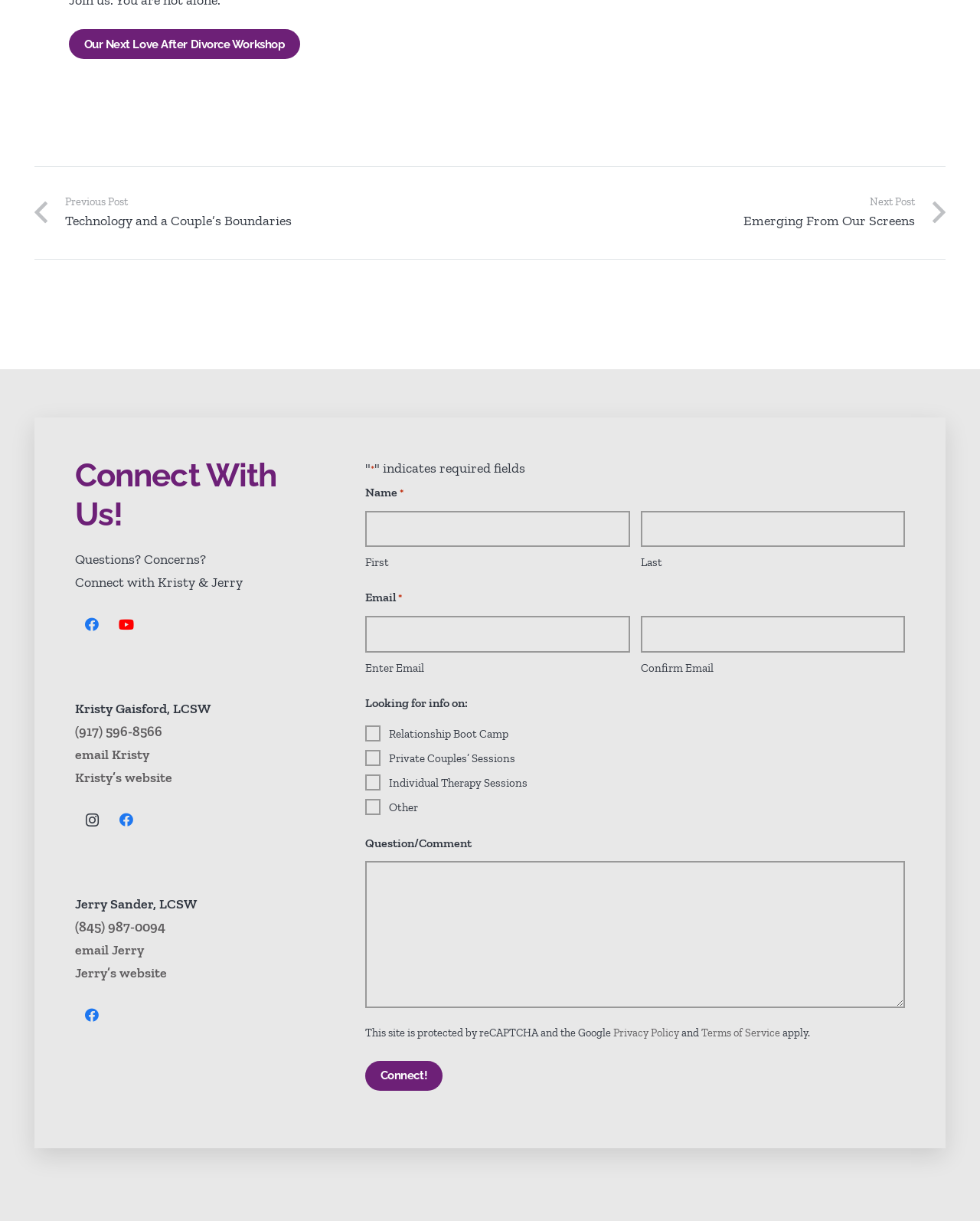Review the image closely and give a comprehensive answer to the question: What is the required information to submit the form?

The form requires users to input their first and last names, as well as their email address and confirm their email address. These fields are marked with an asterisk, indicating that they are required.